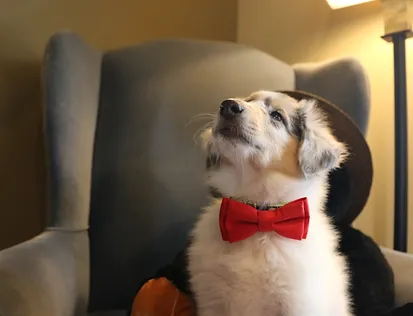How old is the puppy?
Refer to the image and provide a concise answer in one word or phrase.

Eight weeks